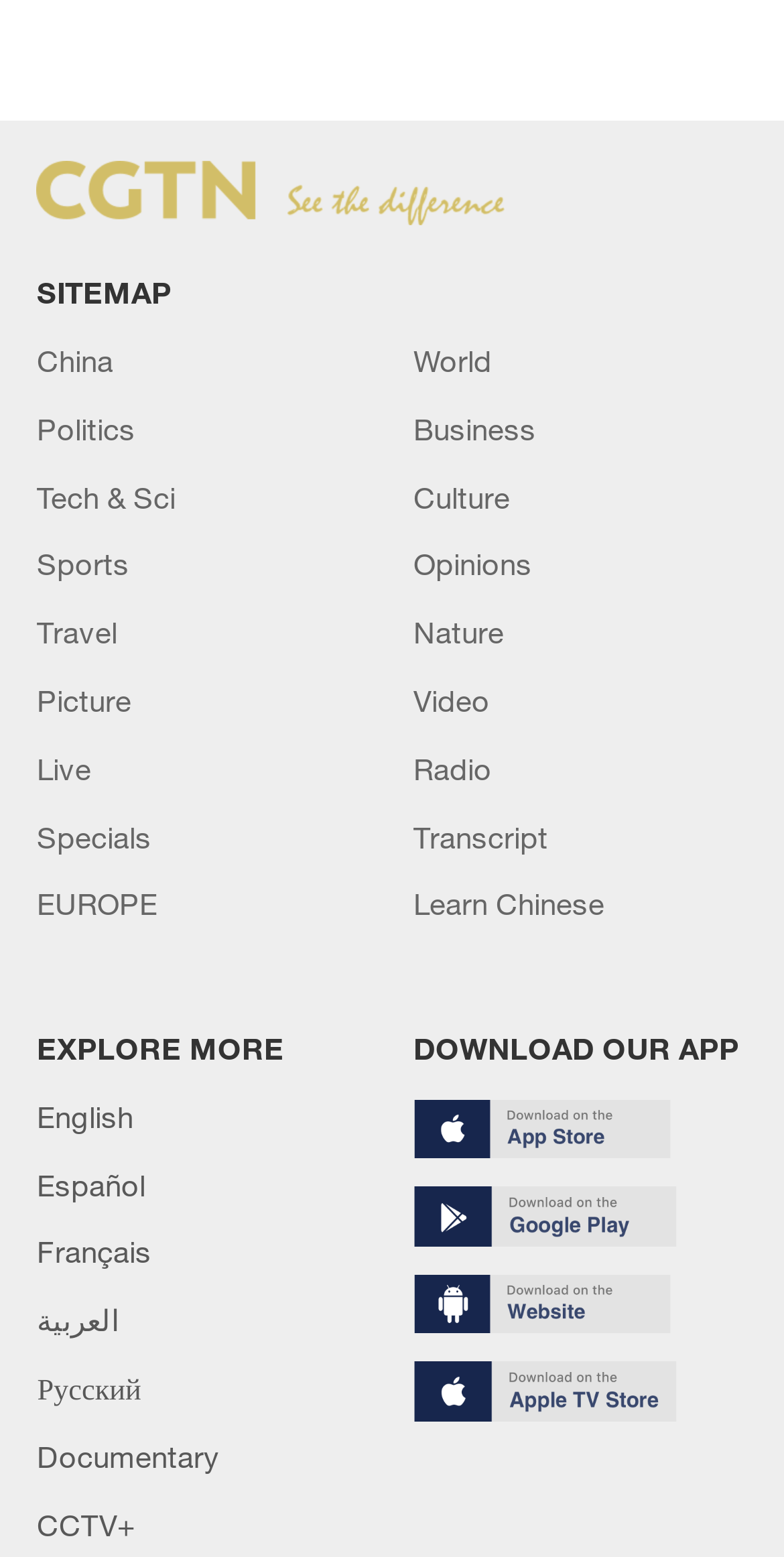Determine the coordinates of the bounding box that should be clicked to complete the instruction: "Explore more on the 'Nature' section". The coordinates should be represented by four float numbers between 0 and 1: [left, top, right, bottom].

[0.527, 0.394, 0.643, 0.417]